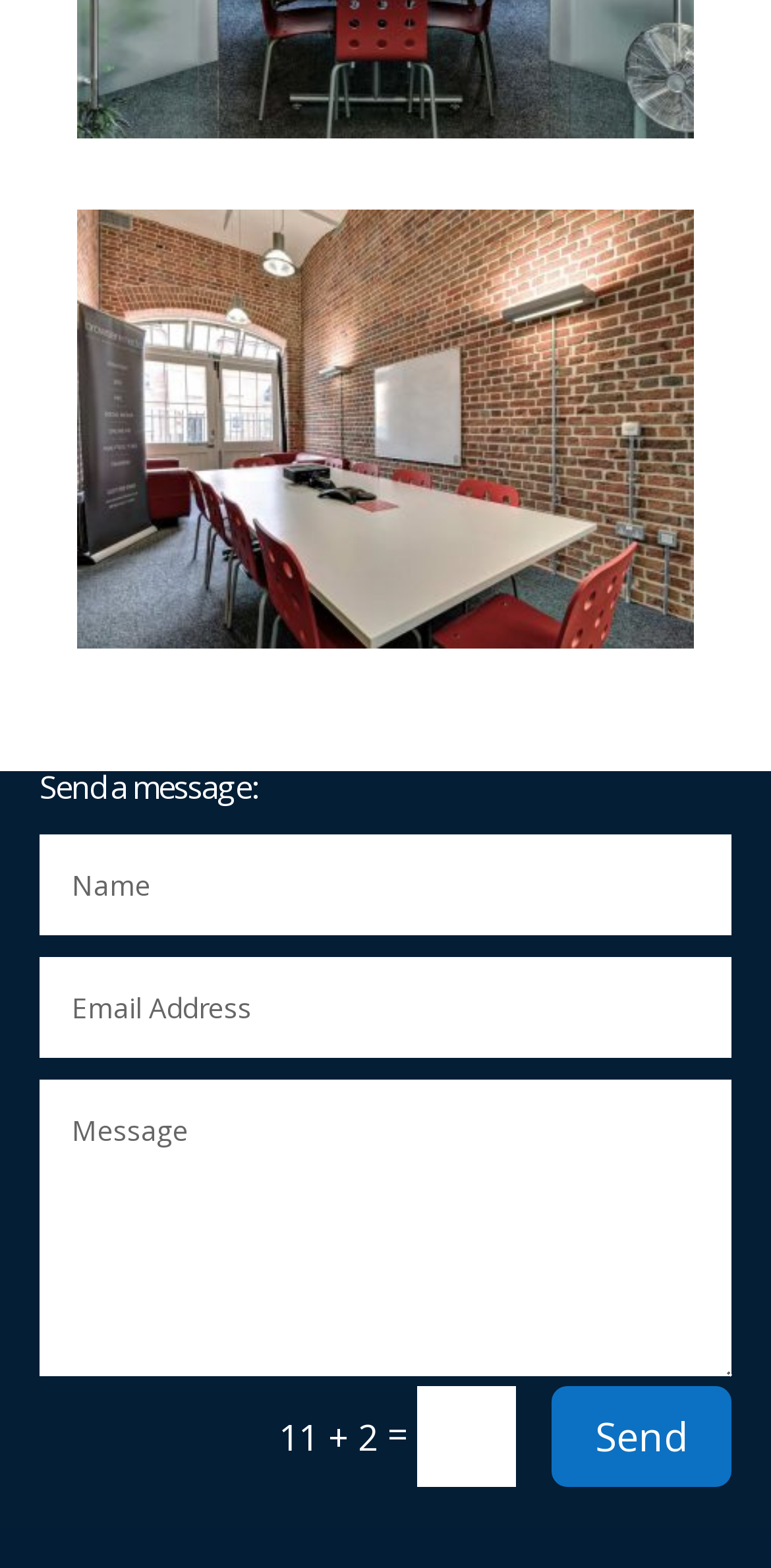Predict the bounding box for the UI component with the following description: "name="et_pb_contact_name_0" placeholder="Name"".

[0.052, 0.533, 0.949, 0.597]